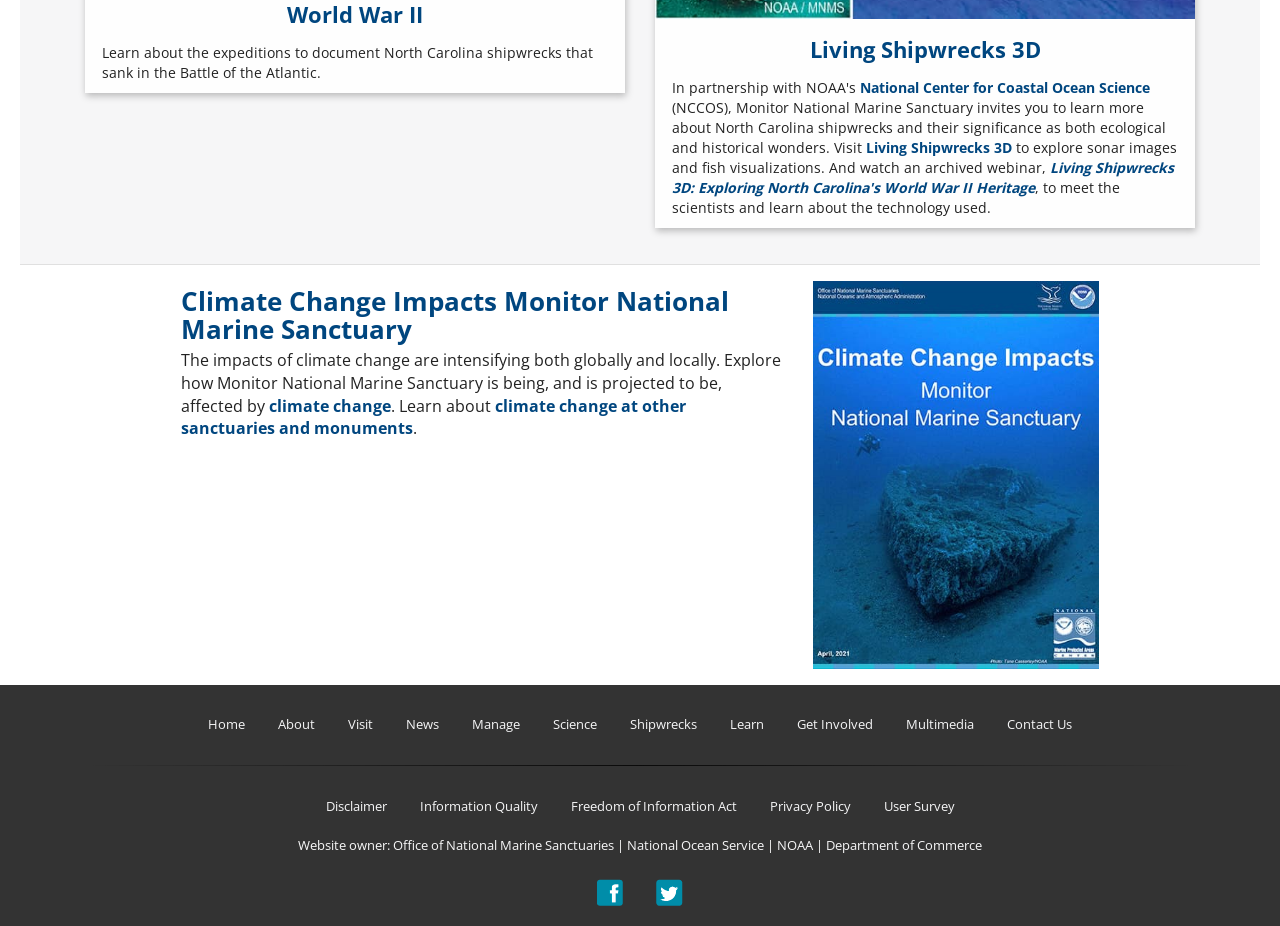Locate the bounding box coordinates of the area that needs to be clicked to fulfill the following instruction: "Explore Climate Change Impacts on Monitor National Marine Sanctuary". The coordinates should be in the format of four float numbers between 0 and 1, namely [left, top, right, bottom].

[0.141, 0.305, 0.569, 0.375]